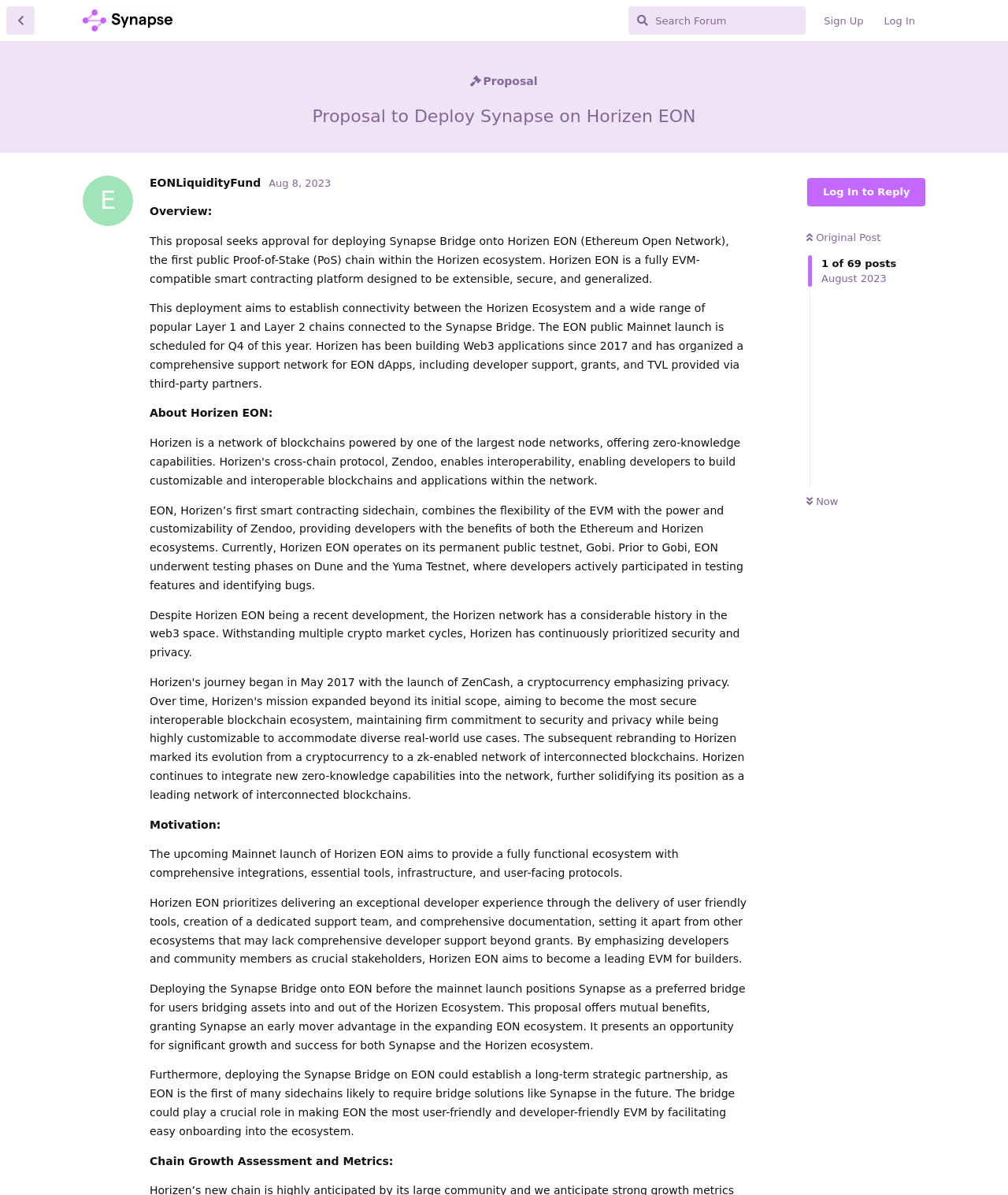Determine the main heading text of the webpage.

Proposal to Deploy Synapse on Horizen EON